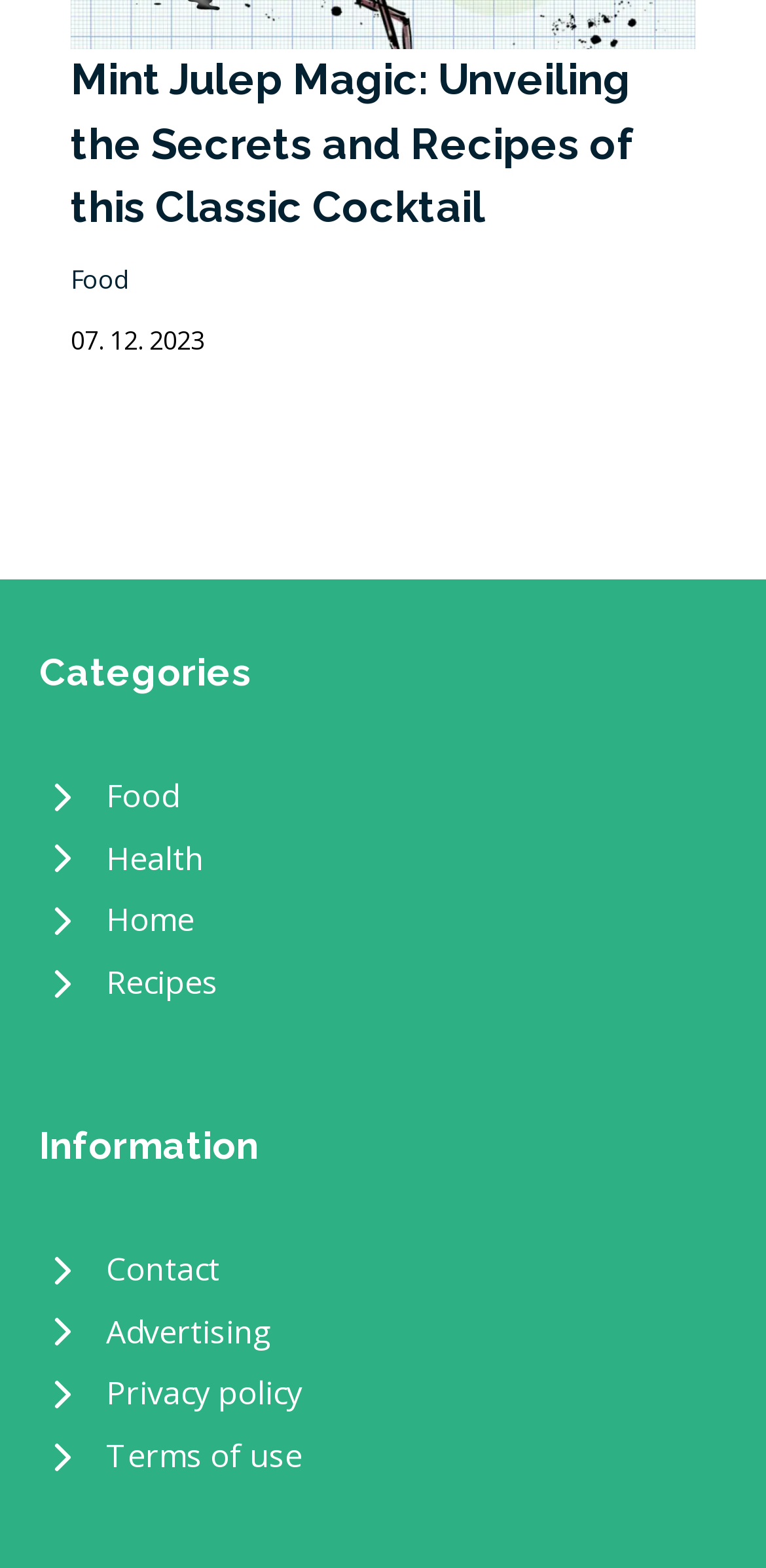Provide the bounding box coordinates of the HTML element this sentence describes: "Home". The bounding box coordinates consist of four float numbers between 0 and 1, i.e., [left, top, right, bottom].

[0.051, 0.568, 0.949, 0.607]